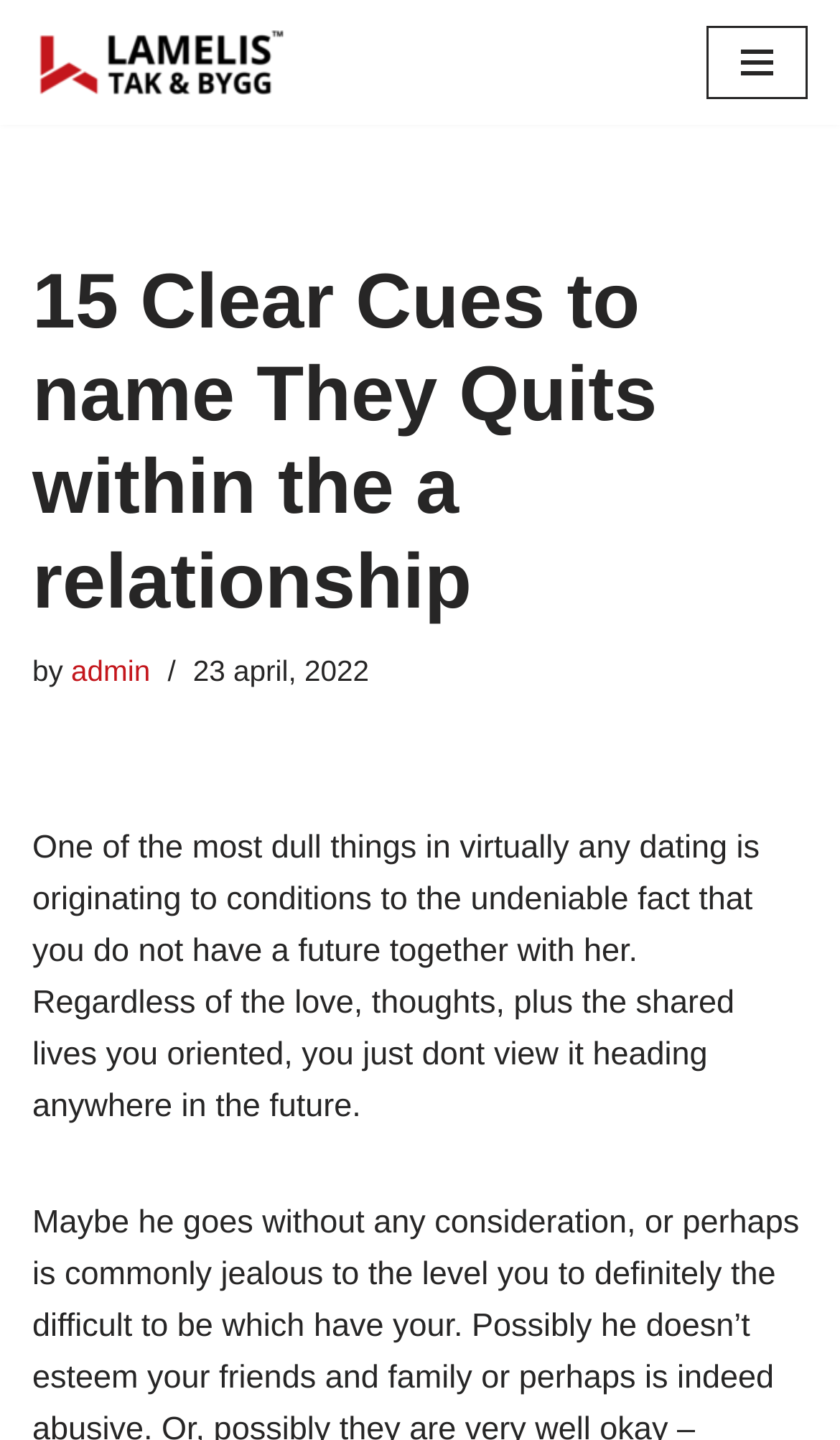Elaborate on the different components and information displayed on the webpage.

The webpage appears to be a blog post or article titled "15 Clear Cues to name They Quits within the a relationship" by Lamelis Byggexperten. At the top left of the page, there is a link to skip to the content, followed by a link to the website's name, Lamelis Byggexperten. On the top right, there is a navigation menu button.

Below the navigation menu button, the main content of the page begins with a heading that repeats the title of the article. The author's name, "admin", is mentioned next to the title, along with the date "23 april, 2022". 

The main article starts with a paragraph of text that discusses the difficulties of coming to terms with the fact that a relationship has no future. The text is positioned below the title and author information, taking up a significant portion of the page.